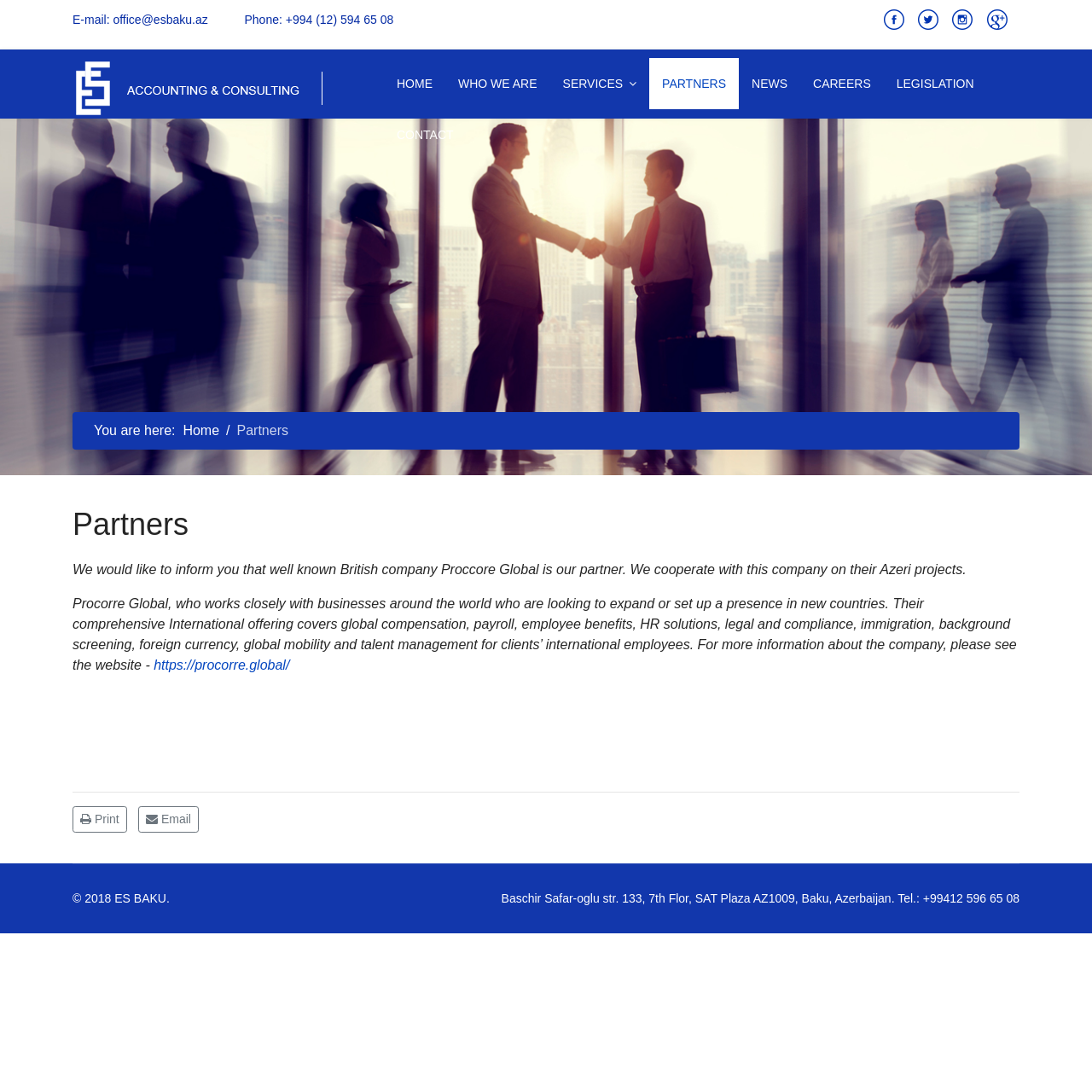How many links are in the main navigation menu?
From the details in the image, answer the question comprehensively.

I counted the links in the main navigation menu, which are 'HOME', 'WHO WE ARE', 'SERVICES', 'PARTNERS', 'NEWS', 'CAREERS', 'LEGISLATION', and 'CONTACT'.